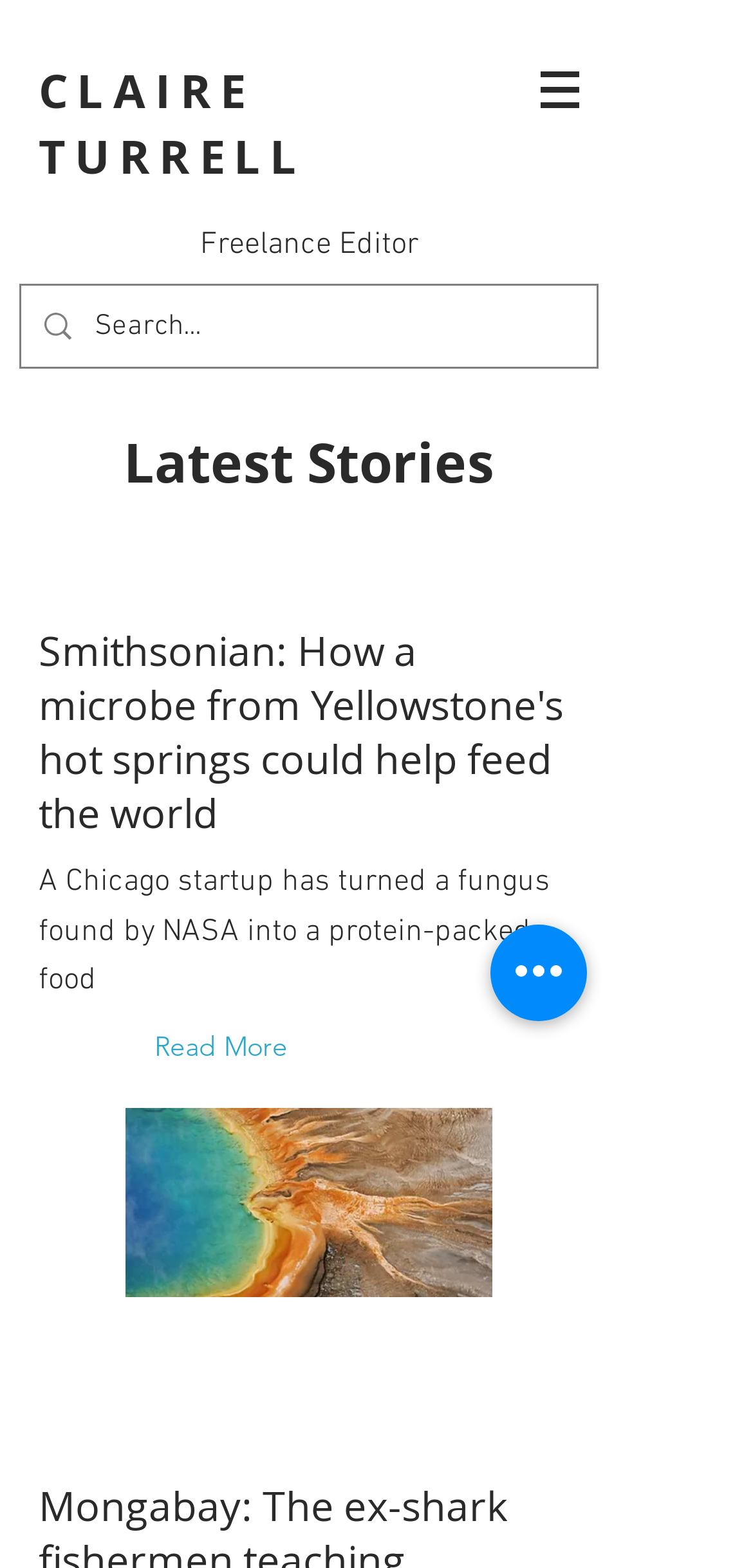Who is the freelance editor?
From the image, respond with a single word or phrase.

CLAIRE TURRELL